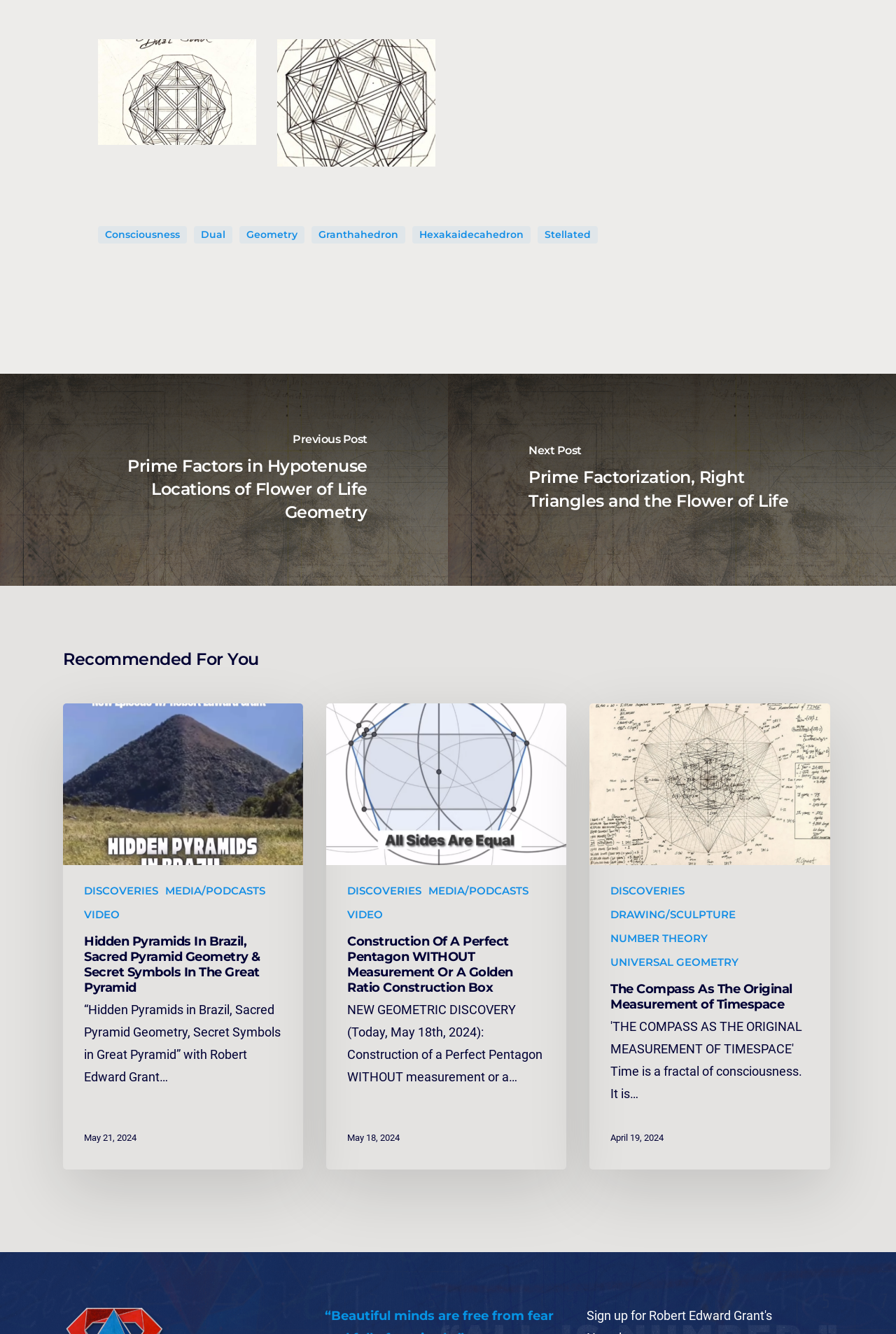Answer the following query concisely with a single word or phrase:
What is the date of the post 'Construction Of A Perfect Pentagon WITHOUT Measurement Or A Golden Ratio Construction Box'?

May 18, 2024